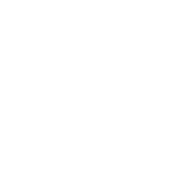Use a single word or phrase to answer the question: What is the purpose of the imagery?

To emphasize collaboration and expertise